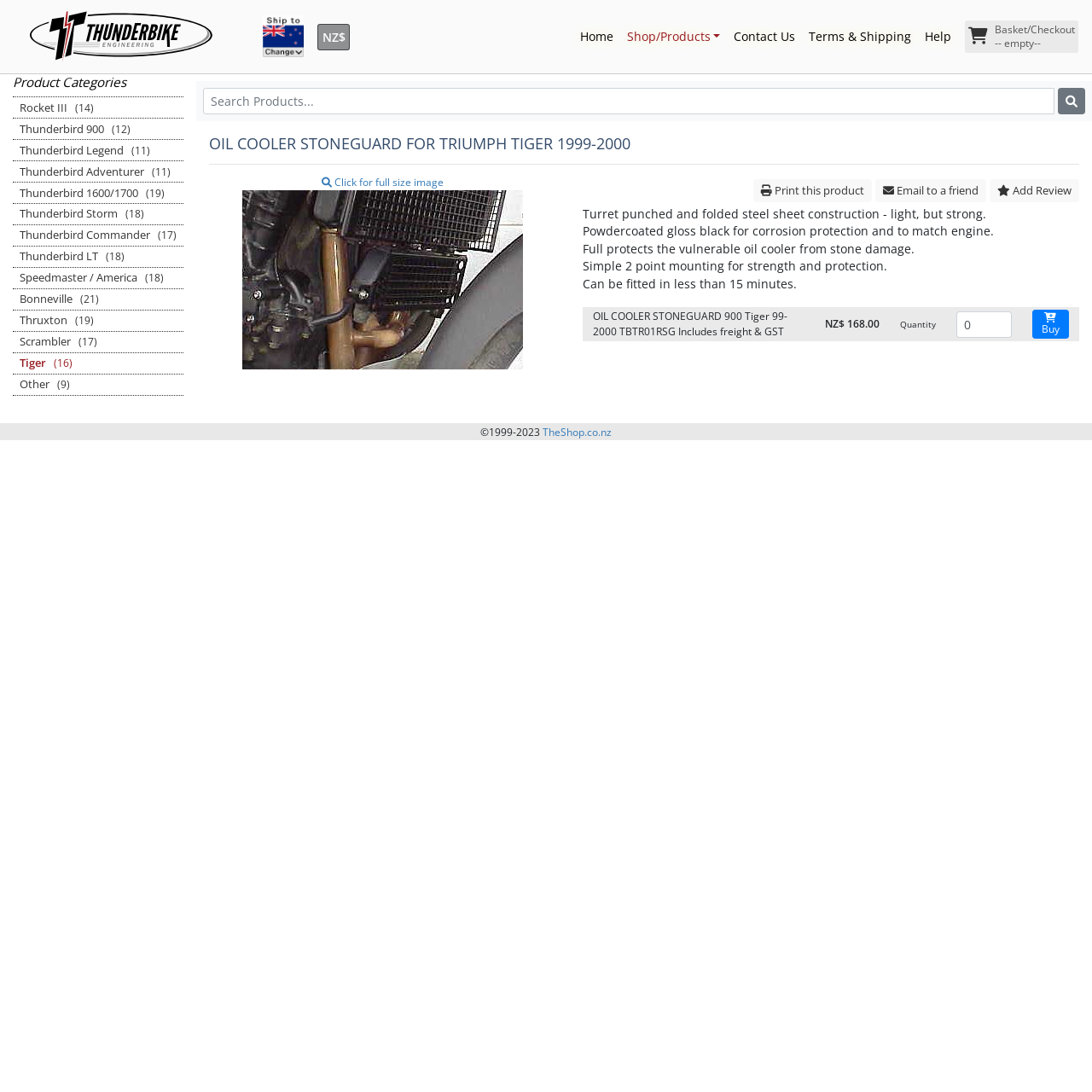Please determine the bounding box coordinates of the area that needs to be clicked to complete this task: 'Click the 'Home' link to go back to the homepage'. The coordinates must be four float numbers between 0 and 1, formatted as [left, top, right, bottom].

[0.525, 0.019, 0.568, 0.048]